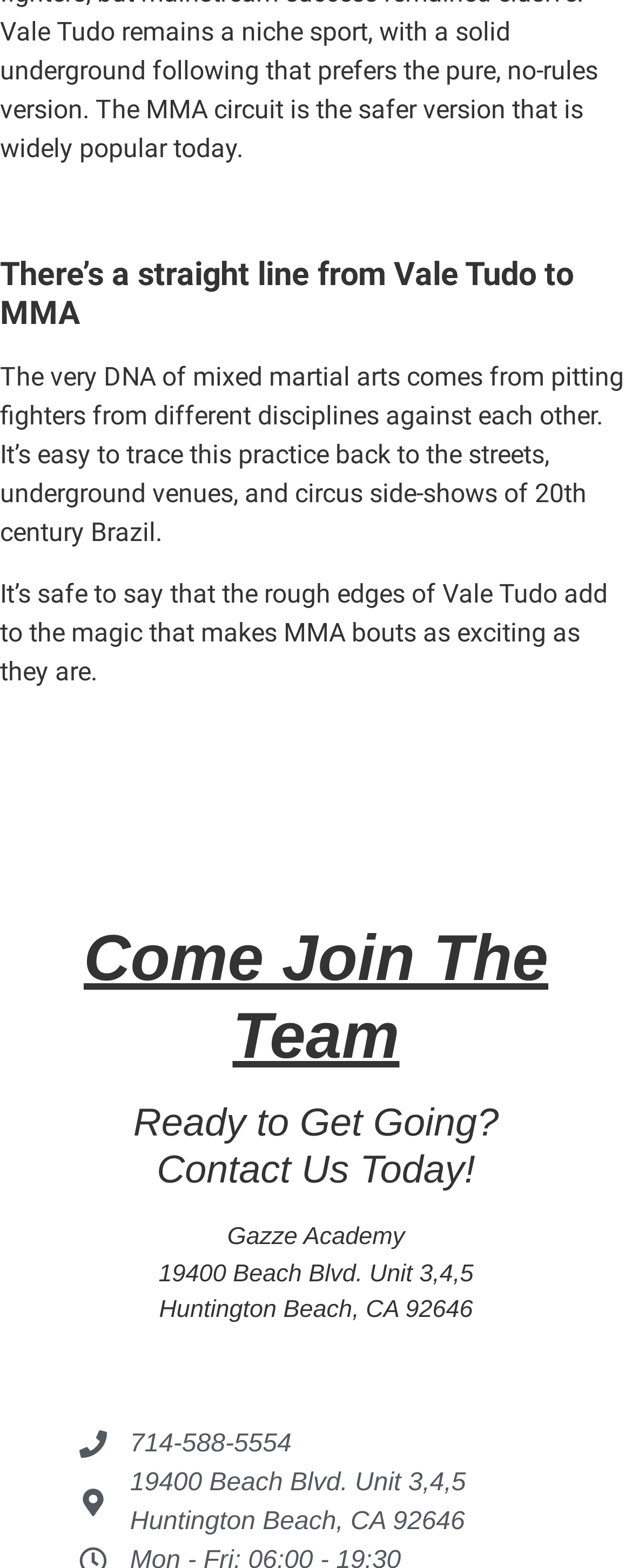Using the description: "714-588-5554", determine the UI element's bounding box coordinates. Ensure the coordinates are in the format of four float numbers between 0 and 1, i.e., [left, top, right, bottom].

[0.126, 0.909, 0.461, 0.934]